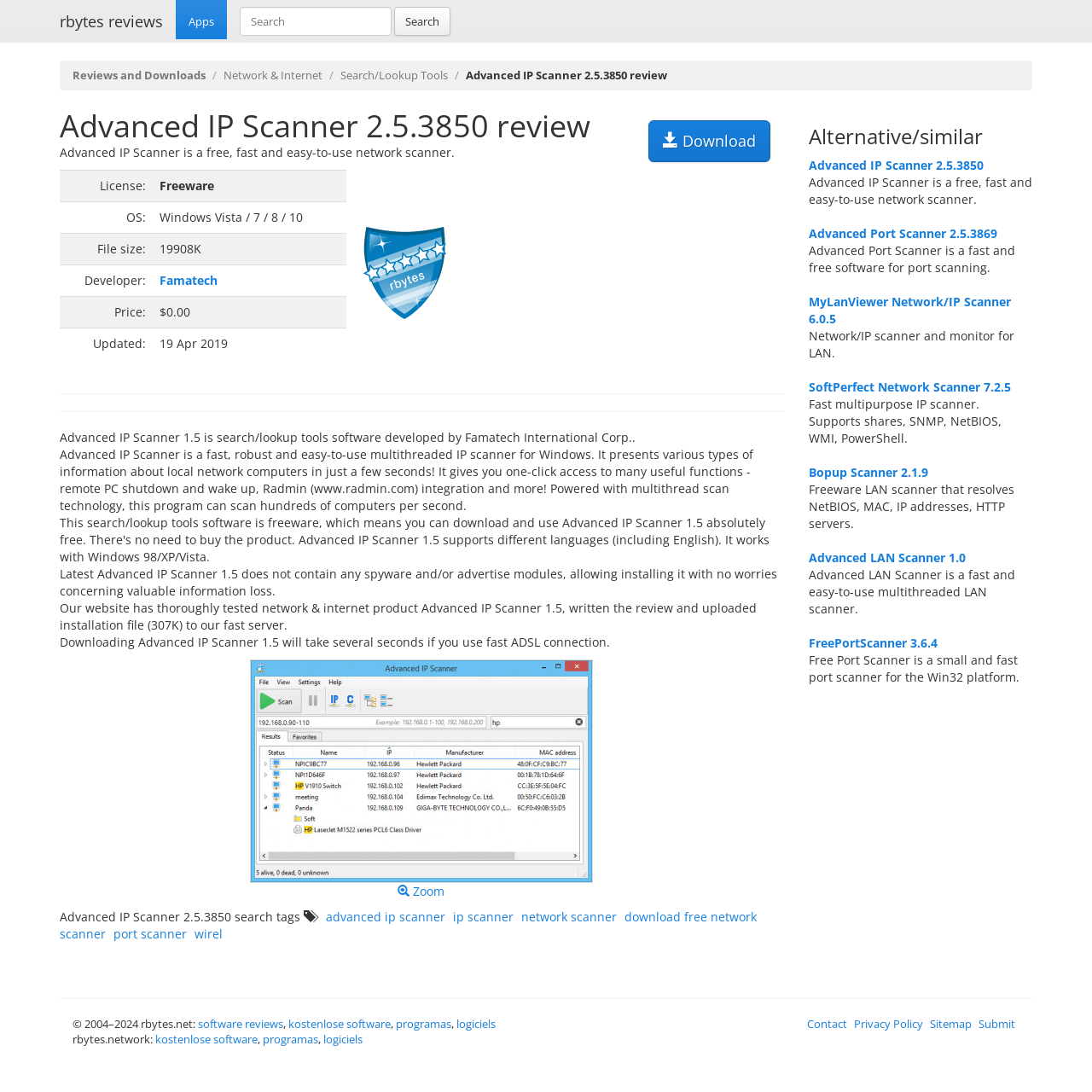Provide a thorough description of the webpage's content and layout.

This webpage is a review and download page for Advanced IP Scanner 2.5.3850. At the top, there are several links to related categories, including "Reviews and Downloads", "Network & Internet", and "Search/Lookup Tools". Below these links, there is a search bar with a "Search" button.

The main content of the page is divided into two sections. On the left, there is a table with details about the software, including its license, operating system, file size, developer, and price. There is also a 5-star award image from rbytes.net.

On the right, there is a review of the software, which describes it as a fast, robust, and easy-to-use multithreaded IP scanner for Windows. The review also mentions that the software does not contain any spyware or advertise modules.

Below the review, there are several paragraphs of text that provide more information about the software, including its features and capabilities. There is also a link to download the software, as well as a screenshot of the software in action.

At the bottom of the page, there are several links to similar software, including Advanced Port Scanner, MyLanViewer Network/IP Scanner, SoftPerfect Network Scanner, Bopup Scanner, and Advanced LAN Scanner. Each of these links has a brief description of the software.

Throughout the page, there are several separators that divide the different sections of content. There are also several images, including the 5-star award image and the screenshot of the software.